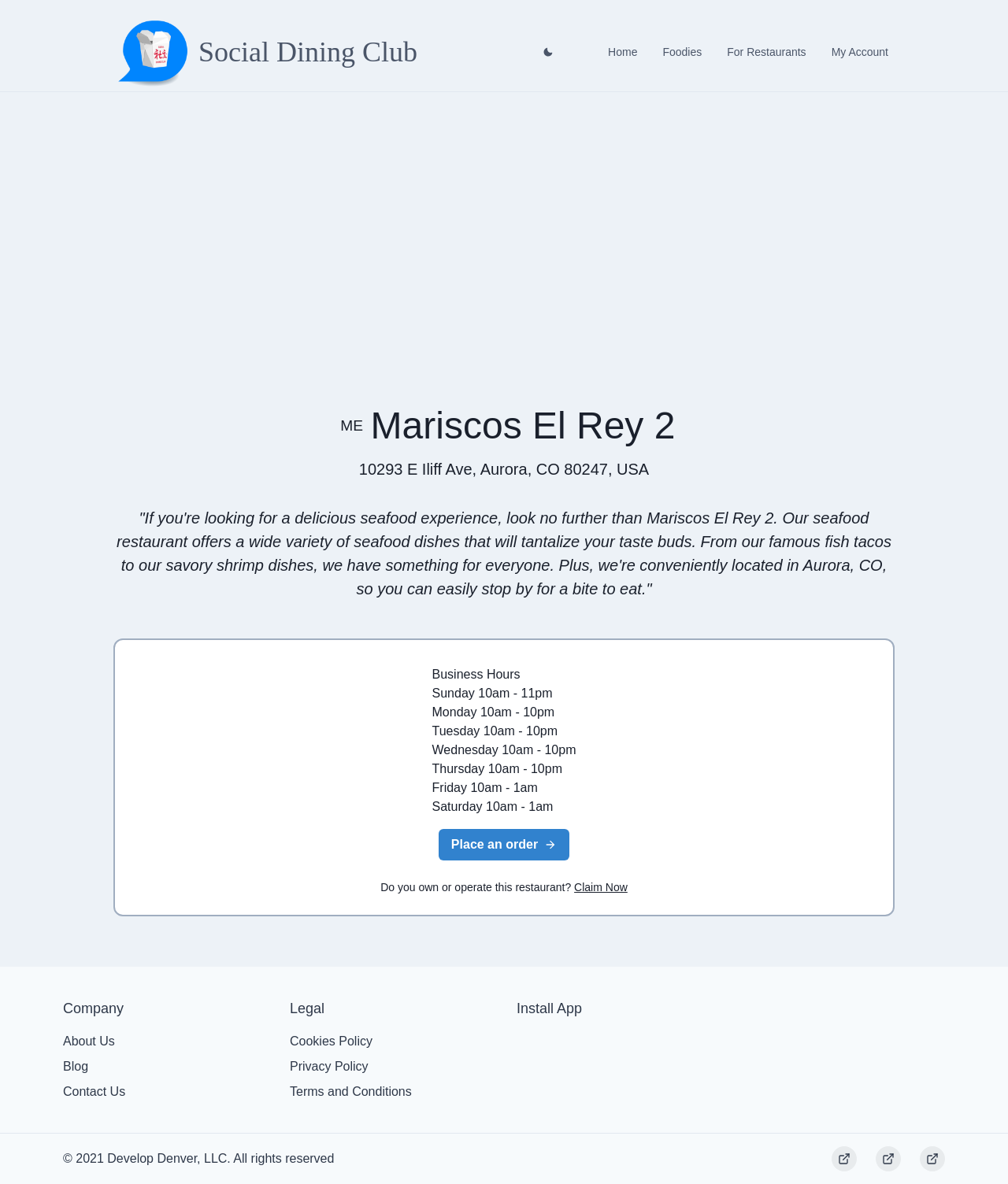What are the business hours of the restaurant on Sunday?
Refer to the image and give a detailed answer to the query.

The business hours of the restaurant on Sunday can be found in the static text elements with the text 'Sunday' and '10am - 11pm'.